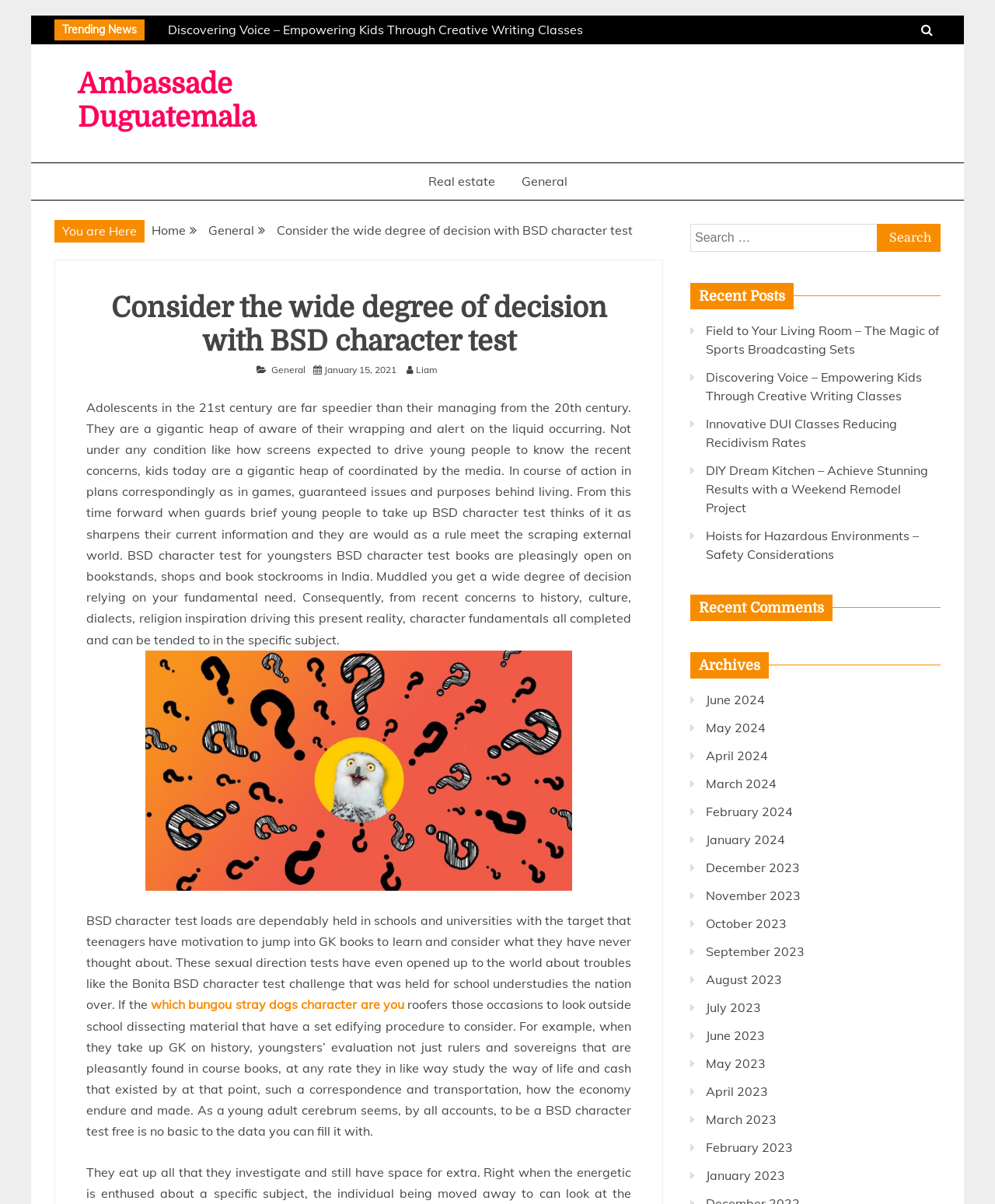What is the target of BSD character test loads in schools and universities?
Based on the content of the image, thoroughly explain and answer the question.

The target of BSD character test loads in schools and universities is to motivate teenagers to jump into GK books to learn and consider what they have never thought about. This is mentioned in the text 'BSD character test loads are dependably held in schools and universities with the target that teenagers have motivation to jump into GK books to learn and consider what they have never thought about'.